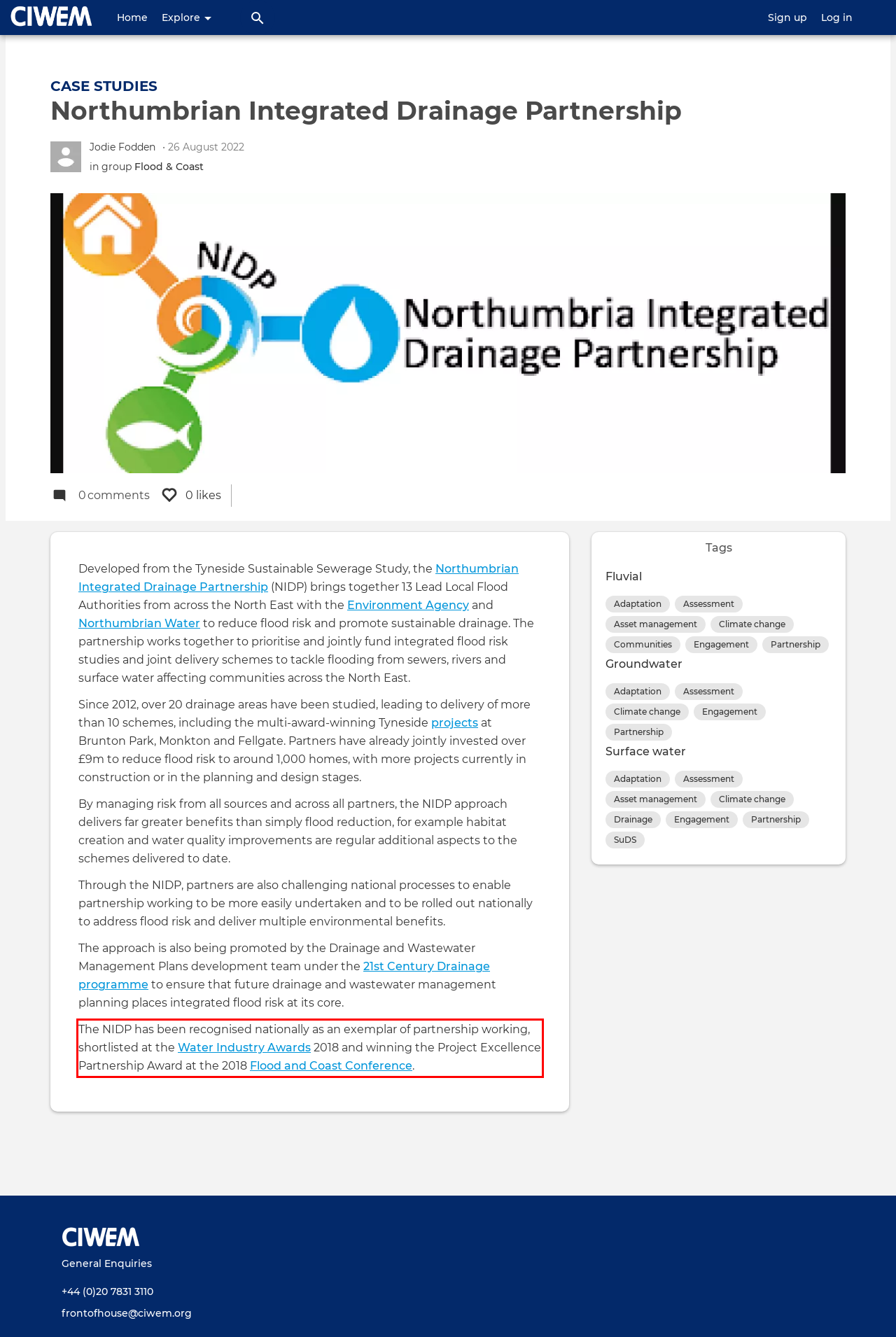Examine the screenshot of the webpage, locate the red bounding box, and perform OCR to extract the text contained within it.

The NIDP has been recognised nationally as an exemplar of partnership working, shortlisted at the Water Industry Awards 2018 and winning the Project Excellence Partnership Award at the 2018 Flood and Coast Conference.